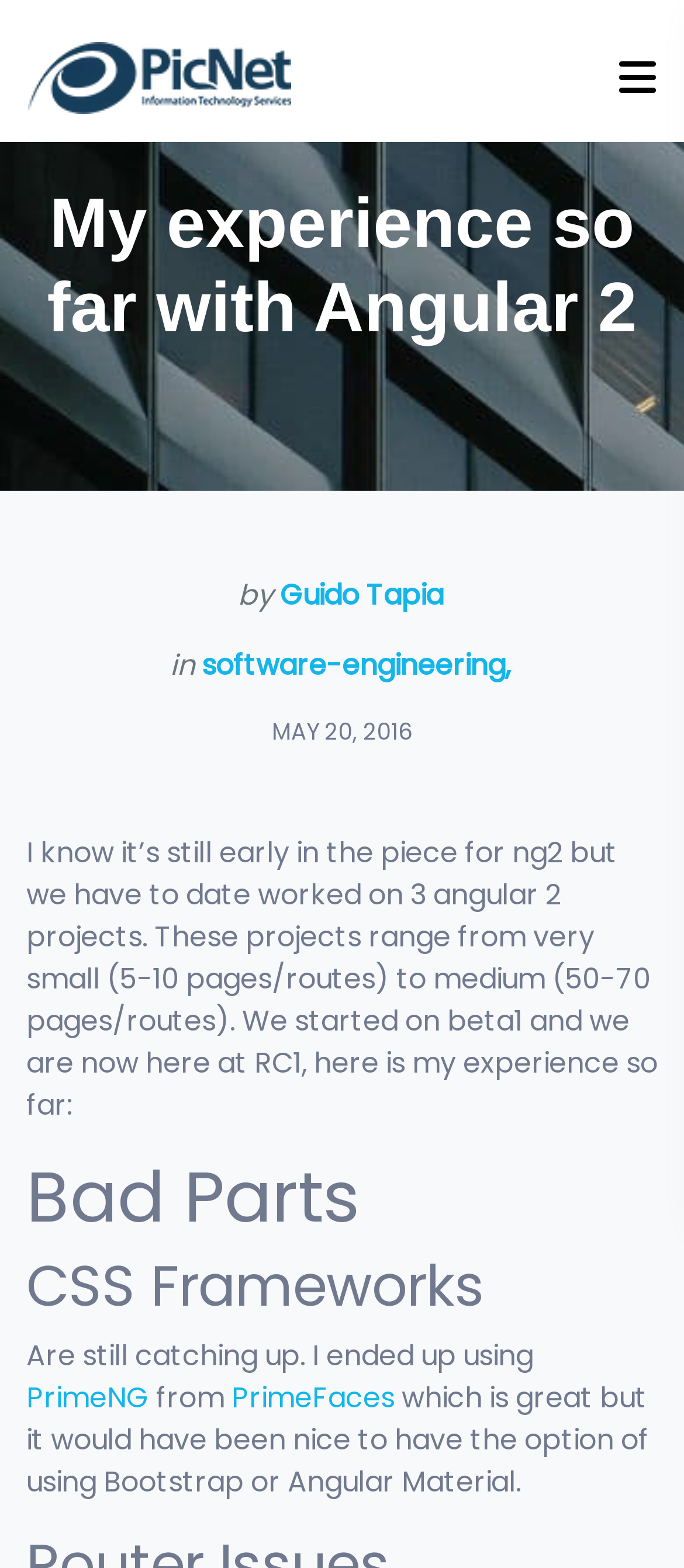What is the name of the CSS framework used by the author?
Give a single word or phrase answer based on the content of the image.

PrimeNG